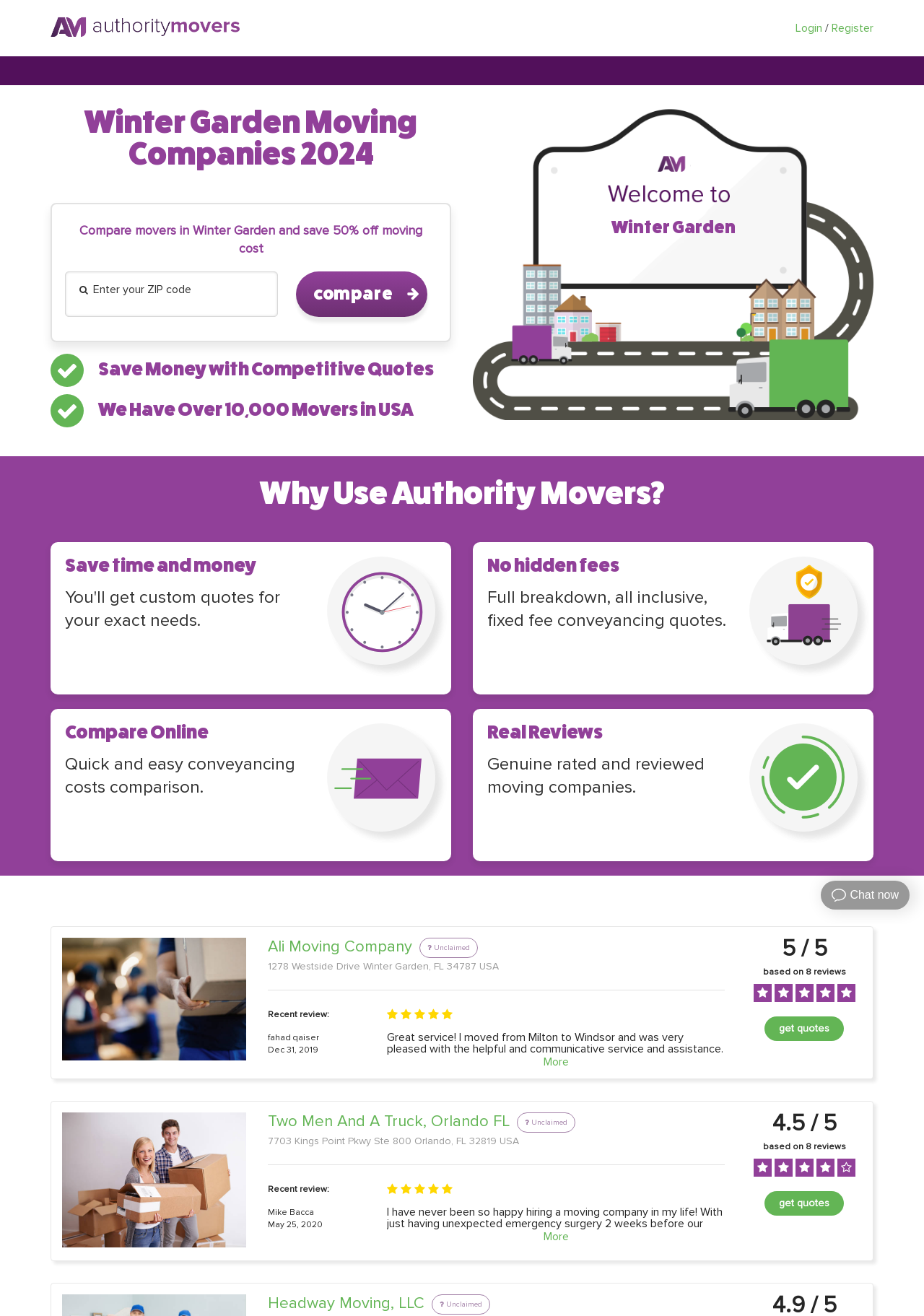Summarize the contents and layout of the webpage in detail.

This webpage is about affordable Winter Garden movers, providing a list of top 10 local and long-distance moving companies. At the top left, there is a logo with a link and an image. On the top right, there are links to "Login" and "Register" with a slash in between. 

Below the top section, there is a heading that reads "Winter Garden Moving Companies 2024". A brief description follows, stating that users can compare movers in Winter Garden and save 50% off moving costs. 

A search bar is located below, where users can enter their ZIP code to compare movers. A "Compare" button is situated next to the search bar. 

On the left side, there are three sections with icons and text, highlighting the benefits of using the service, including saving time and money, no hidden fees, and comparing online. 

On the right side, there is a list of moving companies, including Ali Moving Company, Two Men And A Truck, Orlando FL, and Headway Moving, LLC. Each company has its address, rating, and a link to get quotes. There are also recent reviews from customers, with the option to read more. 

At the bottom of the page, there is an iframe, which may contain additional content or advertisements.